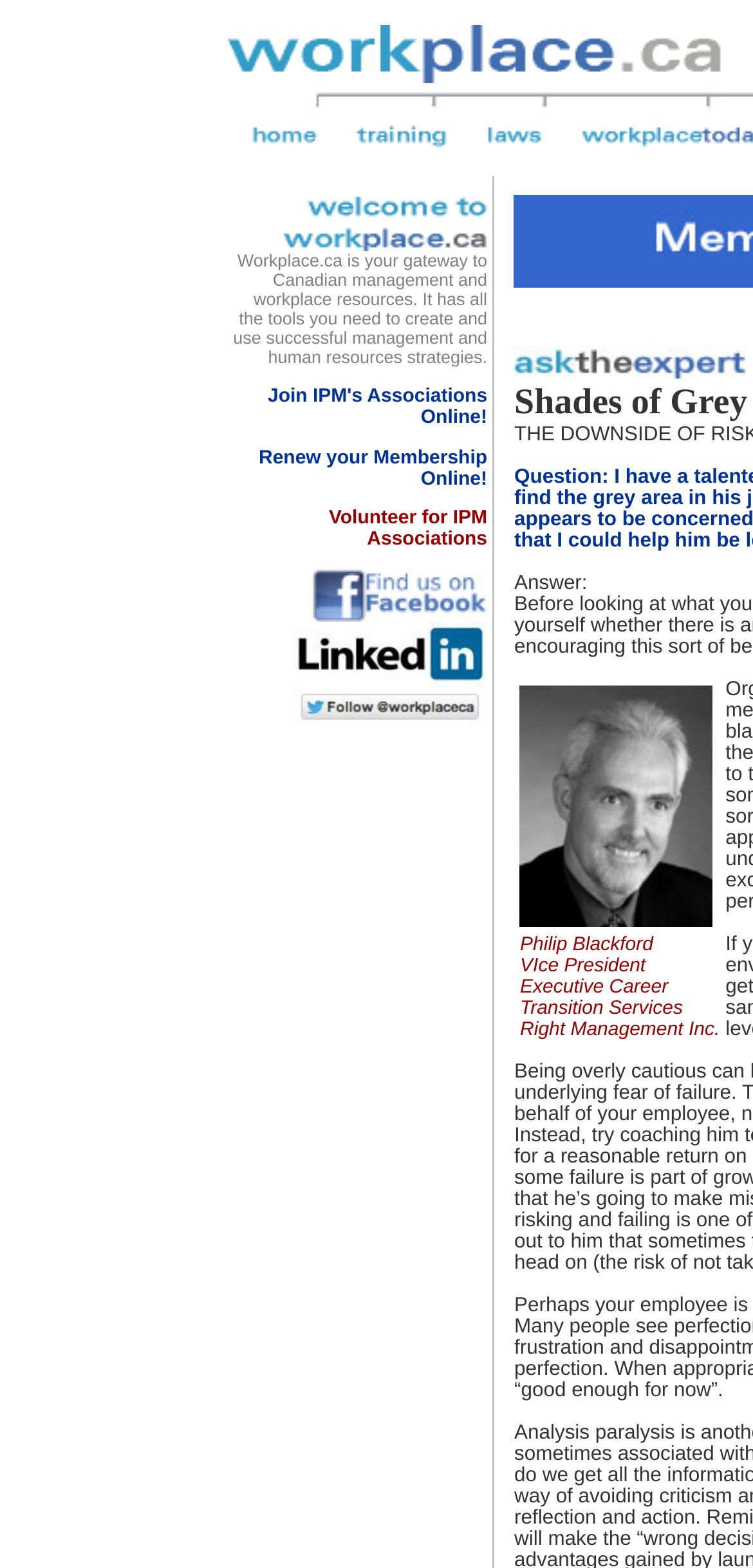Please identify the bounding box coordinates of the clickable region that I should interact with to perform the following instruction: "Go to Workplace.ca Home". The coordinates should be expressed as four float numbers between 0 and 1, i.e., [left, top, right, bottom].

[0.303, 0.086, 0.449, 0.099]